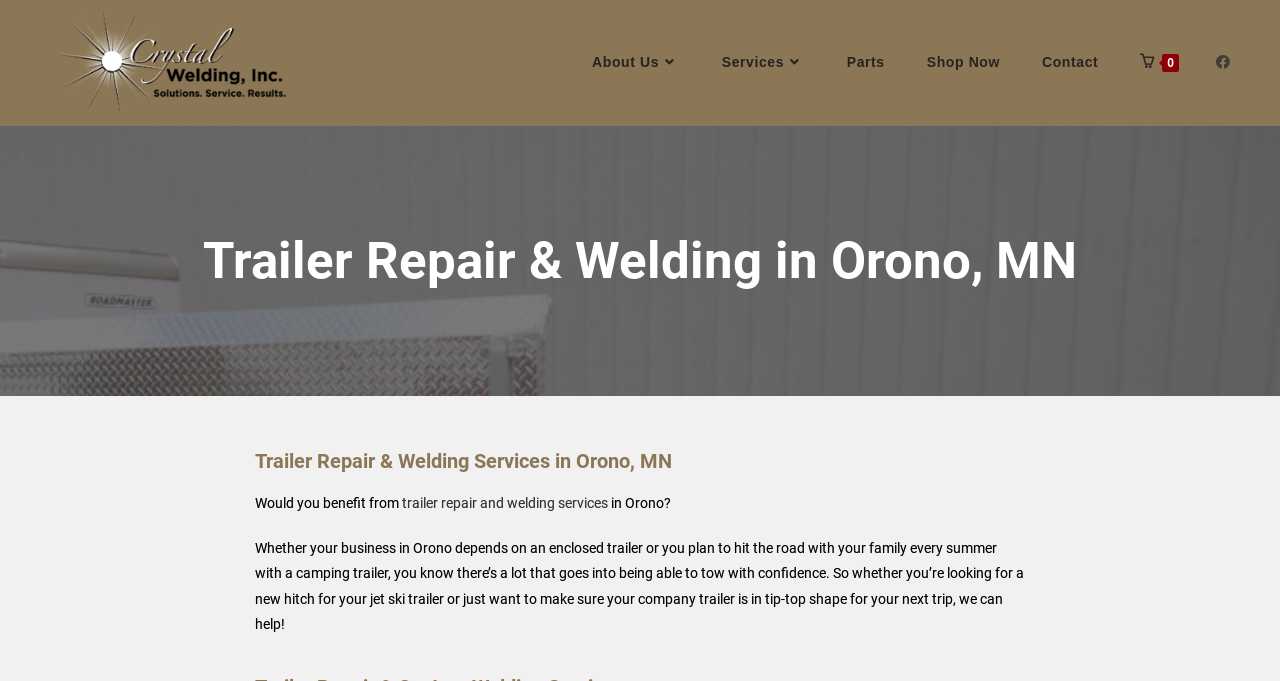Find and specify the bounding box coordinates that correspond to the clickable region for the instruction: "Learn more about the services".

[0.547, 0.0, 0.645, 0.184]